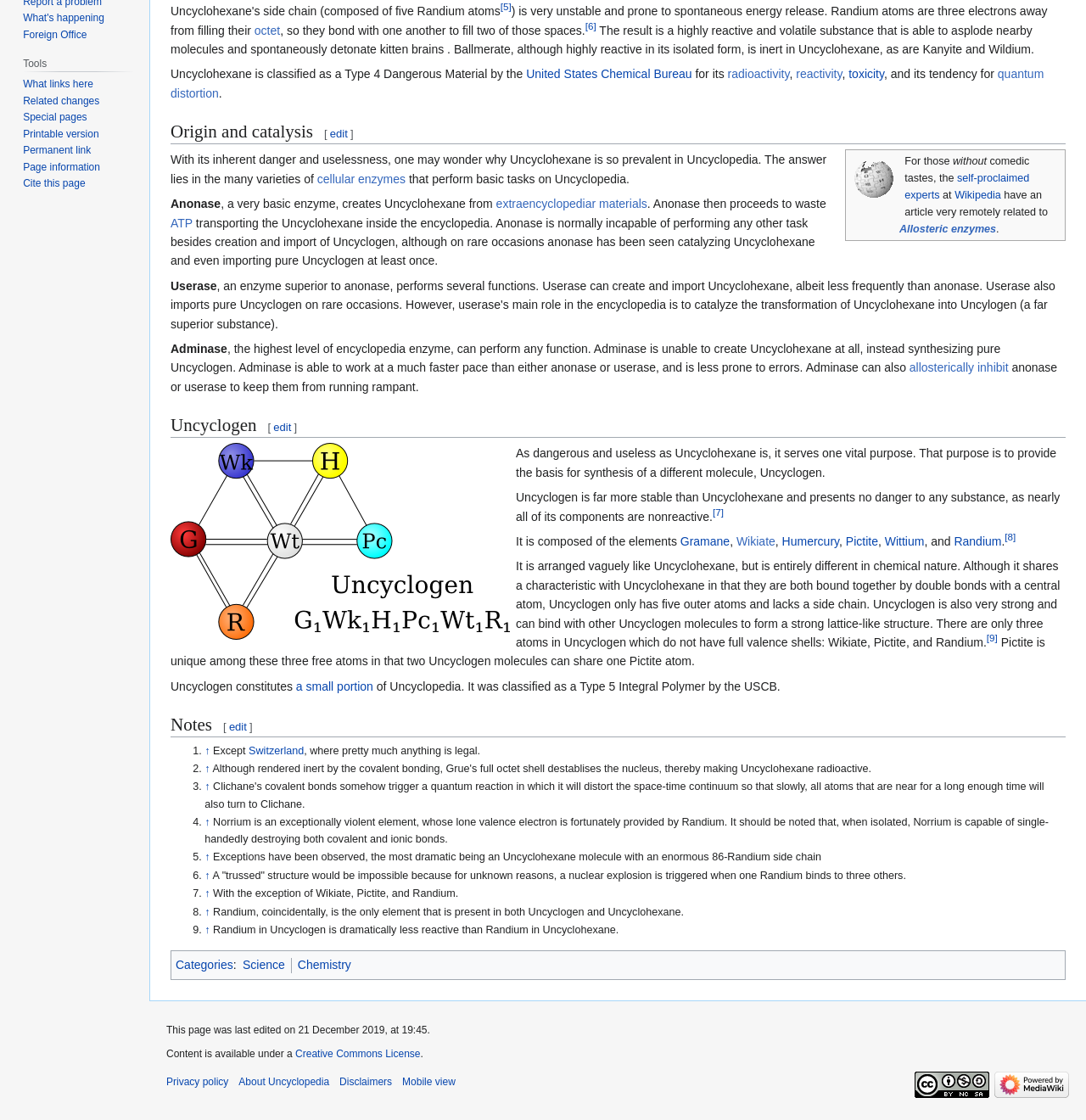From the element description Bureau, predict the bounding box coordinates of the UI element. The coordinates must be specified in the format (top-left x, top-left y, bottom-right x, bottom-right y) and should be within the 0 to 1 range.

[0.602, 0.06, 0.637, 0.072]